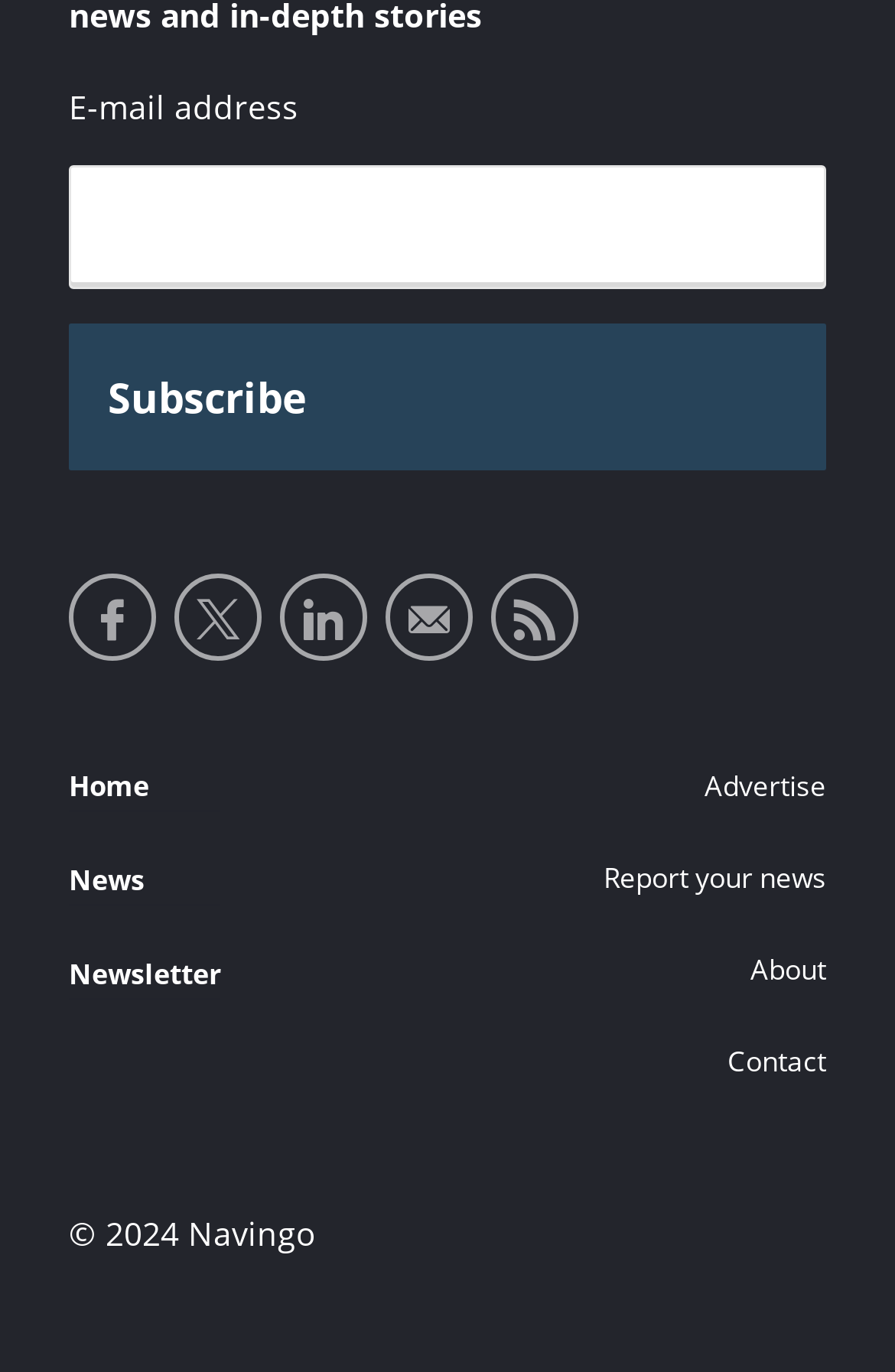Locate the bounding box coordinates of the clickable part needed for the task: "Visit Facebook page".

[0.077, 0.418, 0.174, 0.482]